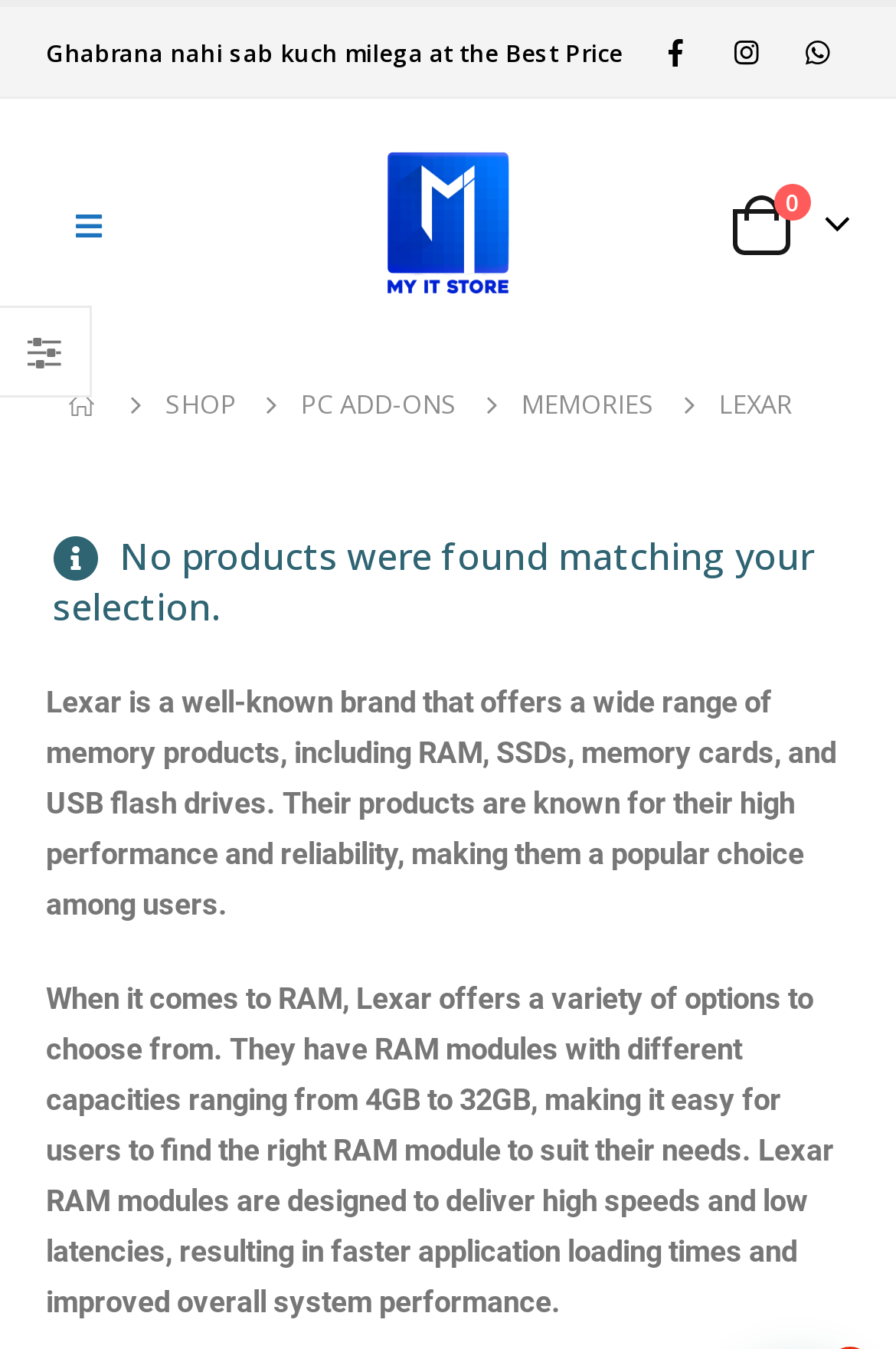Please identify the bounding box coordinates of the element I should click to complete this instruction: 'Click on WhatsApp icon'. The coordinates should be given as four float numbers between 0 and 1, like this: [left, top, right, bottom].

[0.879, 0.016, 0.946, 0.06]